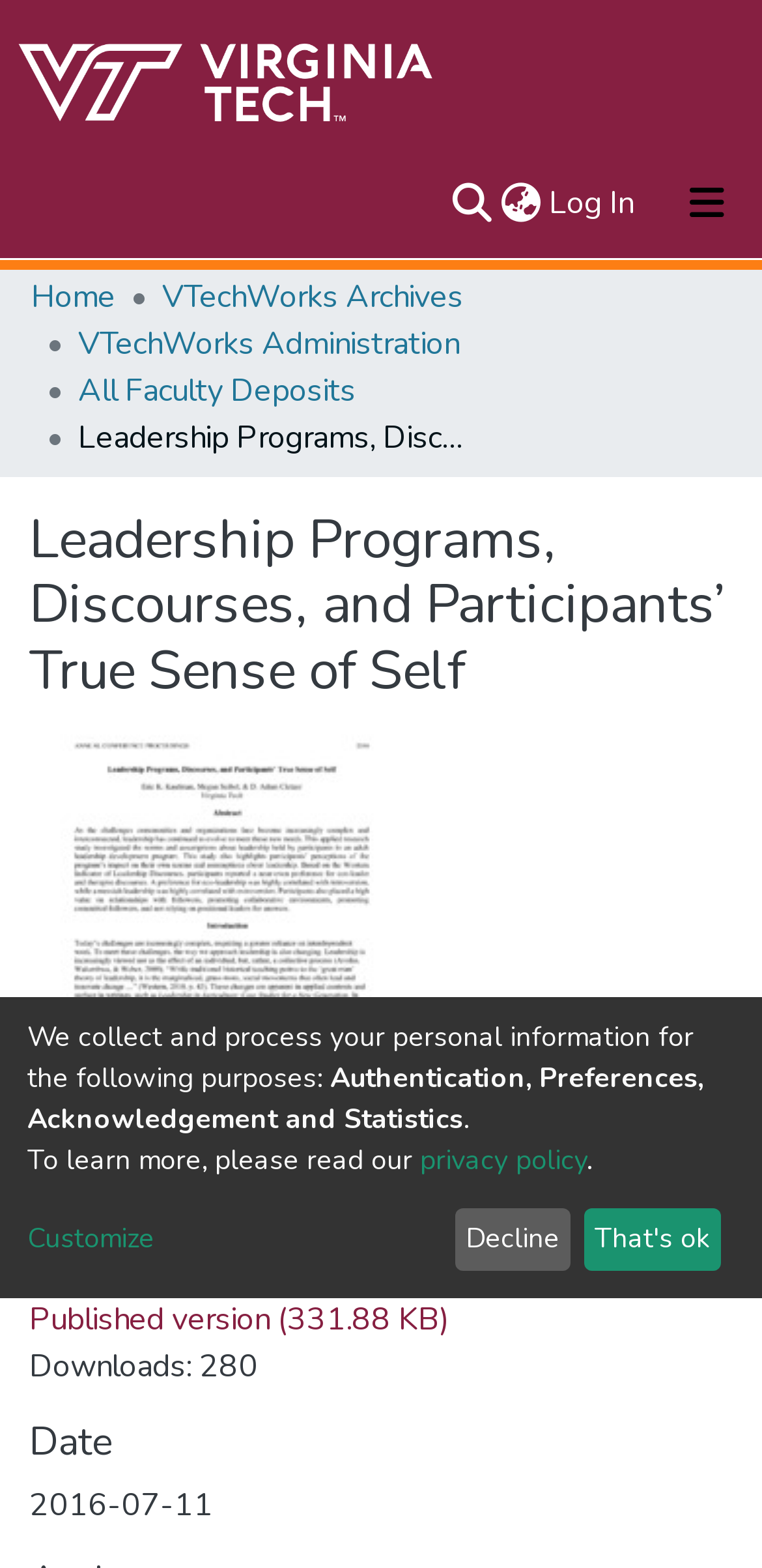Identify the bounding box coordinates for the element you need to click to achieve the following task: "Switch language". The coordinates must be four float values ranging from 0 to 1, formatted as [left, top, right, bottom].

[0.651, 0.115, 0.715, 0.145]